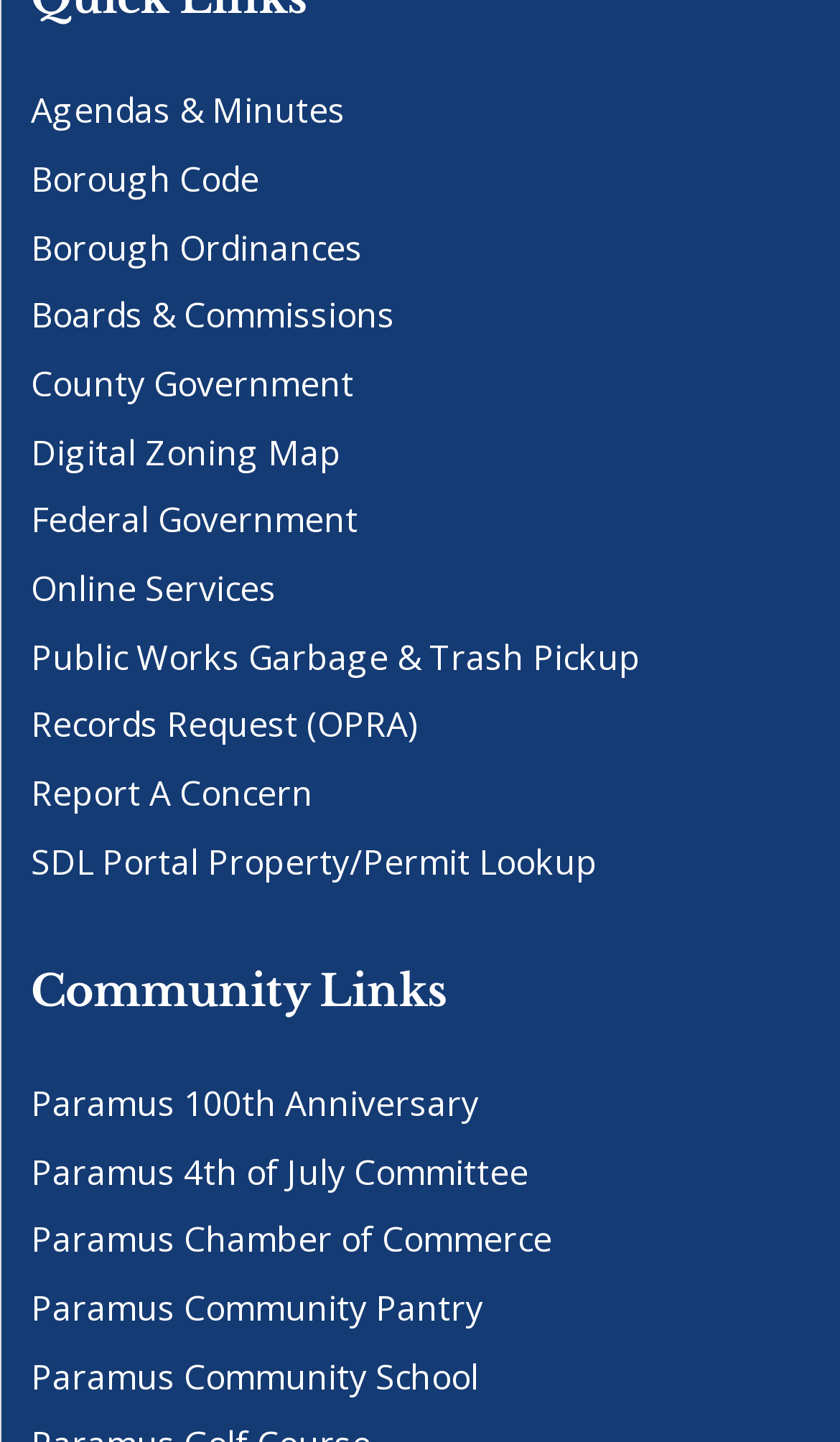Determine the coordinates of the bounding box for the clickable area needed to execute this instruction: "Access borough code".

[0.037, 0.107, 0.309, 0.14]